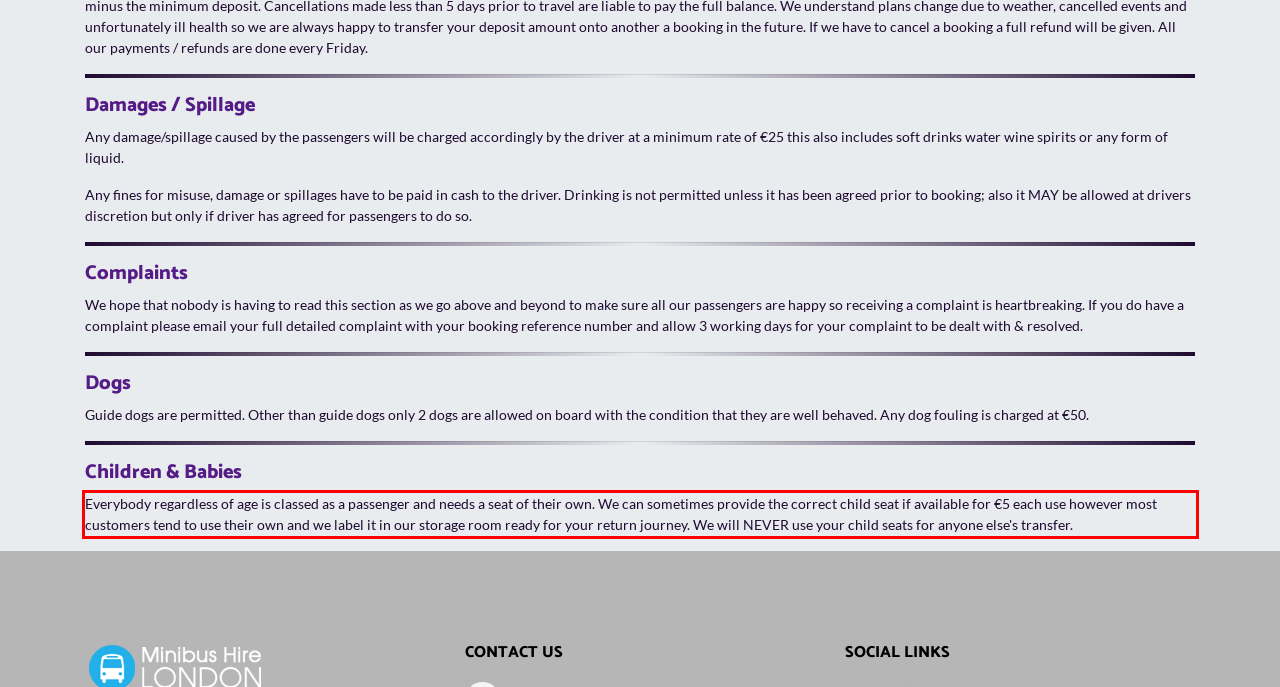Examine the webpage screenshot, find the red bounding box, and extract the text content within this marked area.

Everybody regardless of age is classed as a passenger and needs a seat of their own. We can sometimes provide the correct child seat if available for €5 each use however most customers tend to use their own and we label it in our storage room ready for your return journey. We will NEVER use your child seats for anyone else's transfer.